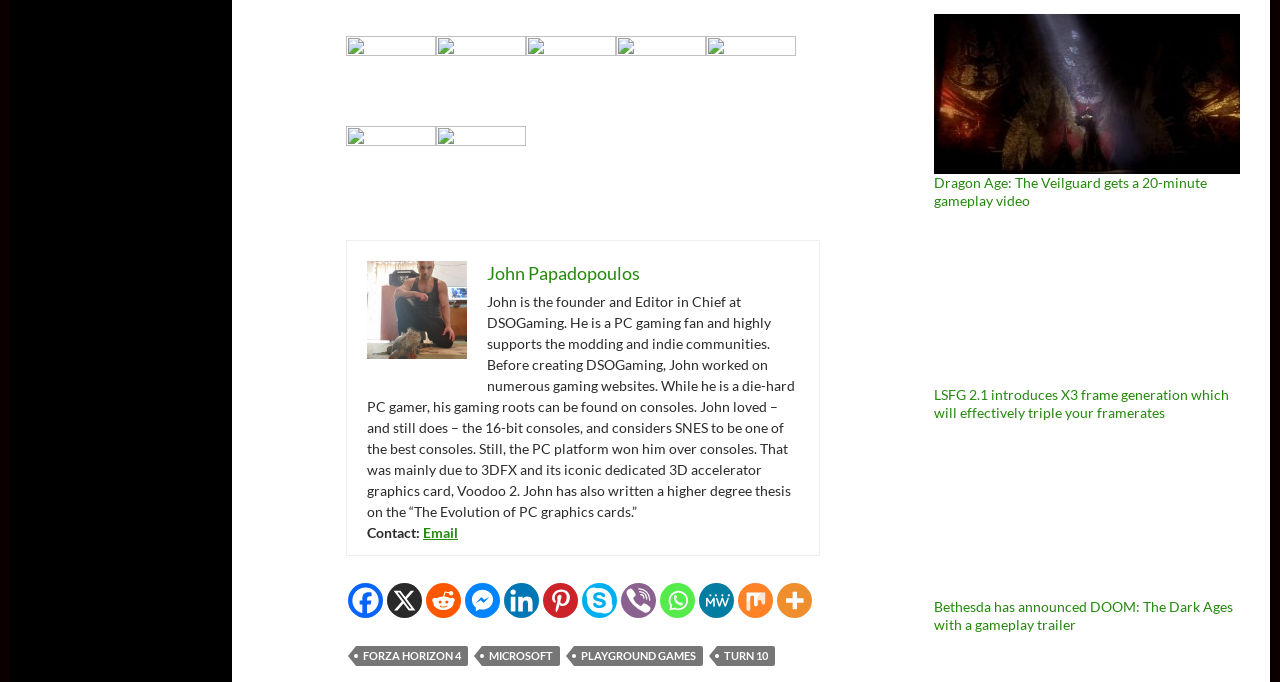What is the topic of the image at the top right?
Give a single word or phrase as your answer by examining the image.

Dragon Age The Veilguard